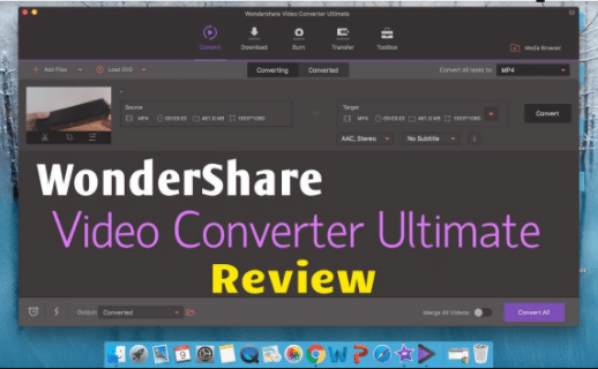Provide a thorough description of the image, including all visible elements.

The image showcases the interface of Wondershare Video Converter Ultimate, a versatile software tool designed for video conversion and editing. The interface prominently displays the application's name and features, with the title "WonderShare Video Converter Ultimate Review" highlighted in a bold, colorful font. Users can see options for adding files, loading DVDs, and various functionalities such as converting and burning videos. The software allows seamless input from diverse sources and supports multiple output formats, making it an ideal choice for anyone looking to convert, edit, or manage video files efficiently. The clean layout emphasizes ease of use, enhancing the user experience for both novices and advanced users in media manipulation.